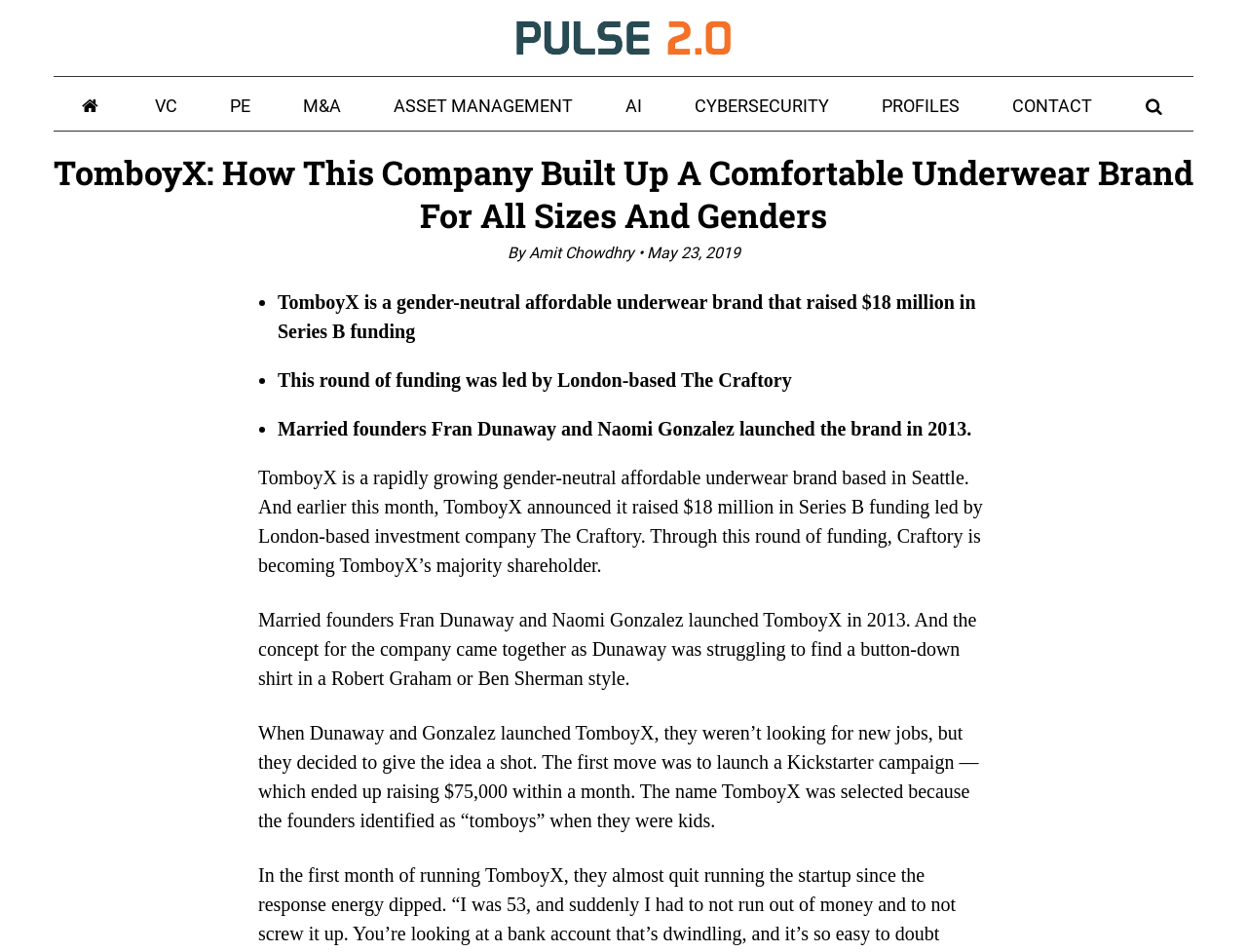Answer the question with a single word or phrase: 
What was the initial funding method for TomboyX?

Kickstarter campaign